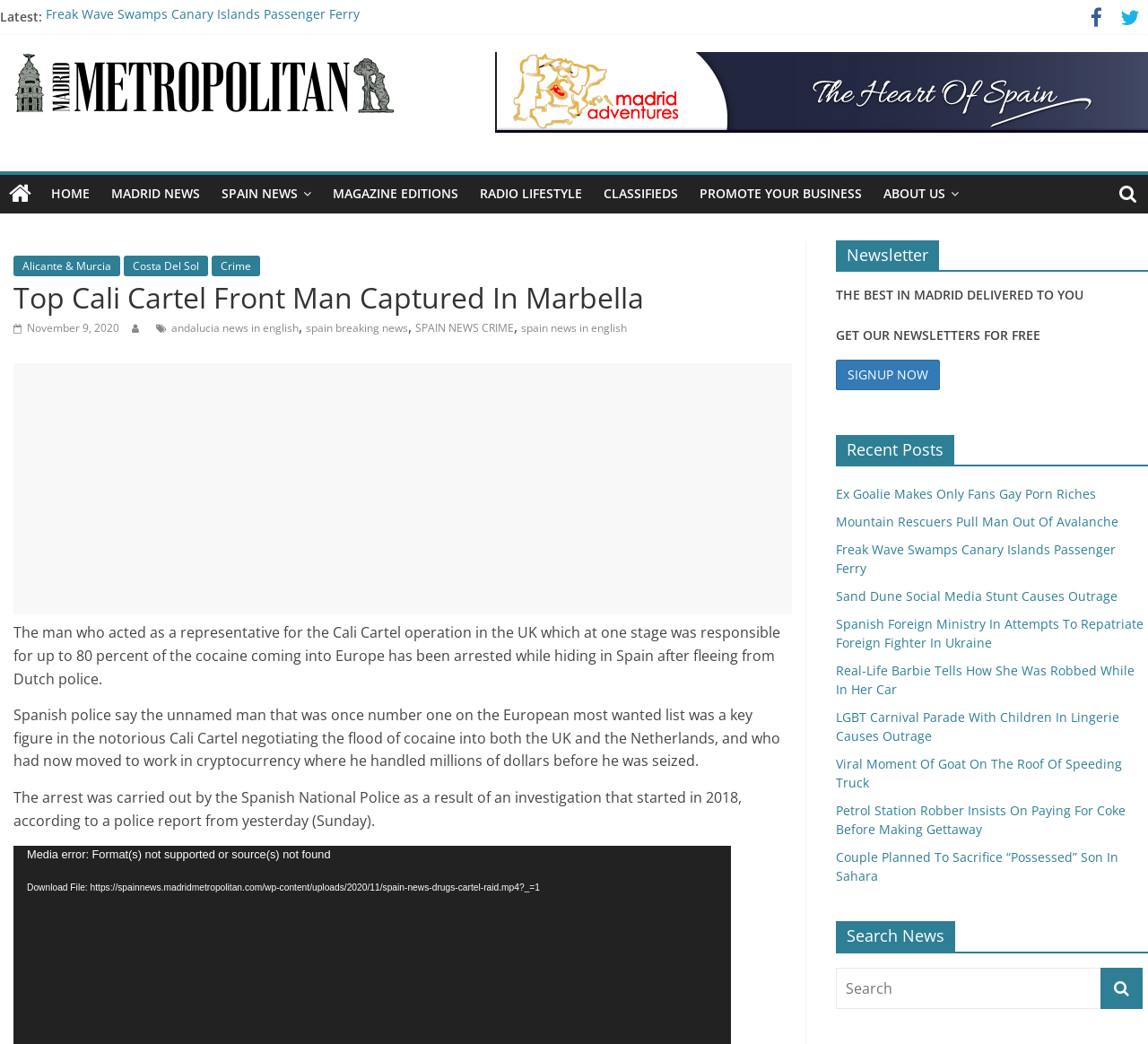Determine the bounding box coordinates of the UI element that matches the following description: "aria-label="Advertisement" name="aswift_0" title="Advertisement"". The coordinates should be four float numbers between 0 and 1 in the format [left, top, right, bottom].

[0.012, 0.348, 0.69, 0.589]